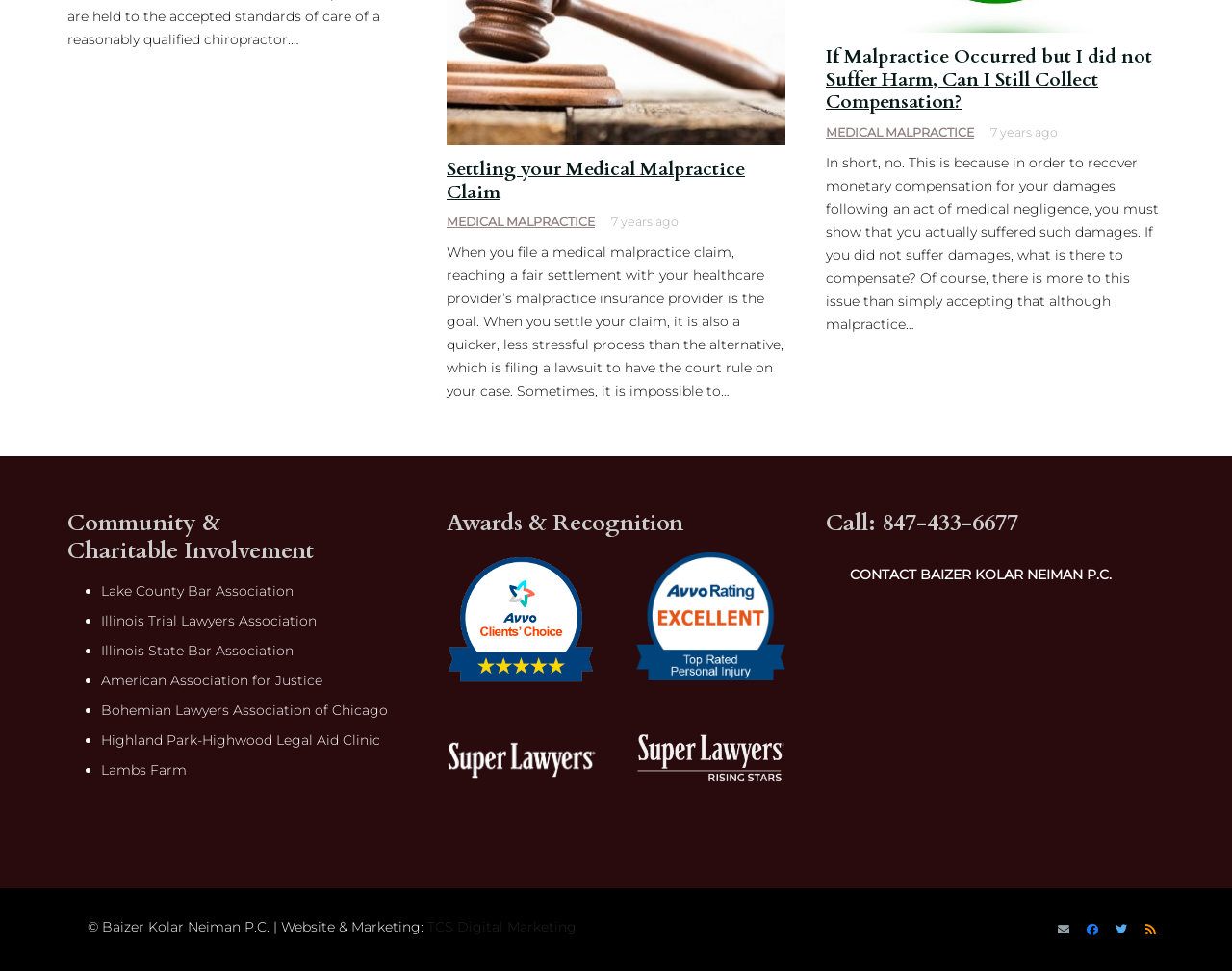Please identify the bounding box coordinates of the clickable element to fulfill the following instruction: "Visit TCS Digital Marketing website". The coordinates should be four float numbers between 0 and 1, i.e., [left, top, right, bottom].

[0.346, 0.945, 0.468, 0.963]